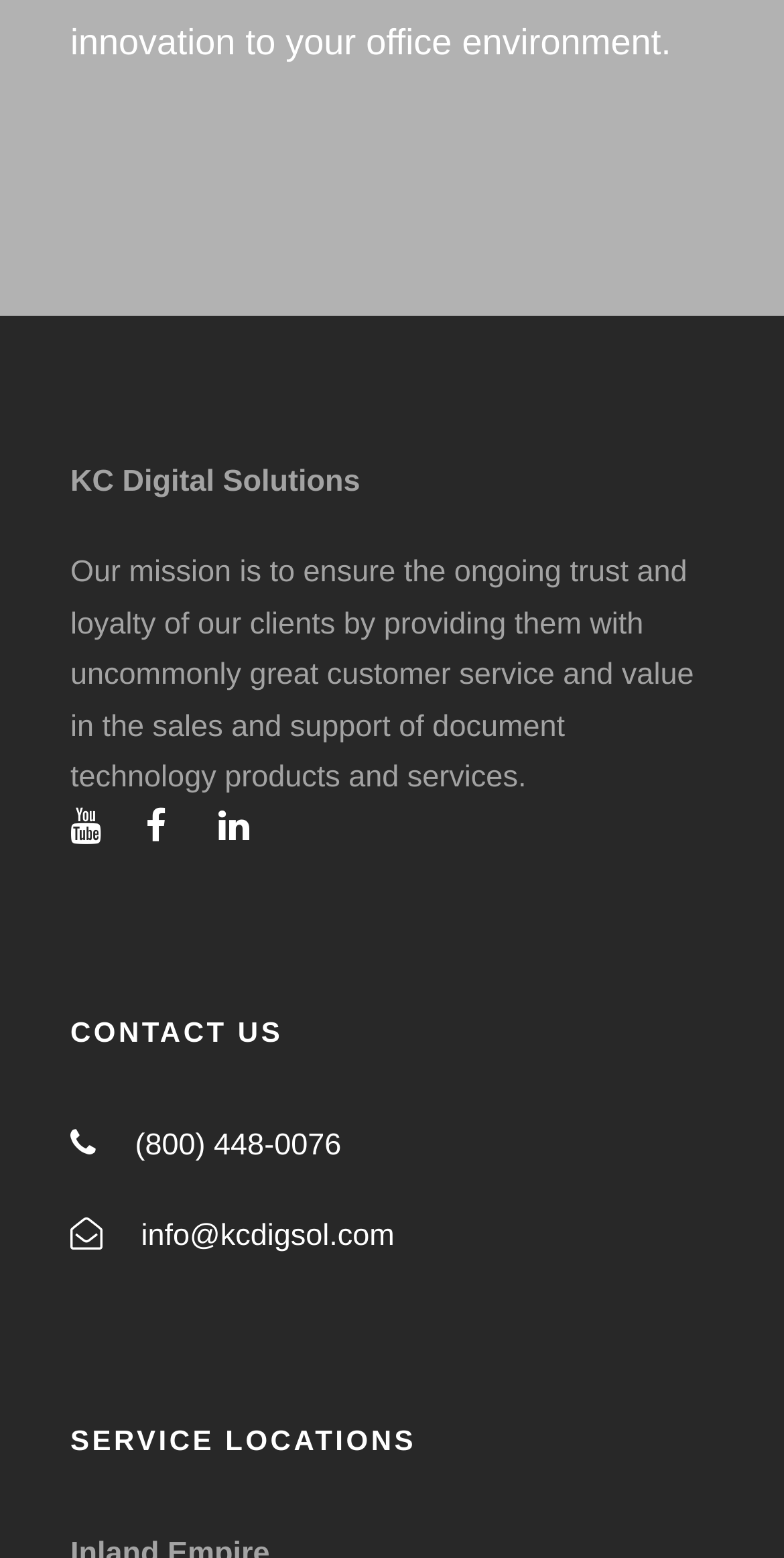What is the phone number to contact?
Please use the image to deliver a detailed and complete answer.

The phone number to contact is stated in the link element with the text '(800) 448-0076', which is located below the 'CONTACT US' heading.